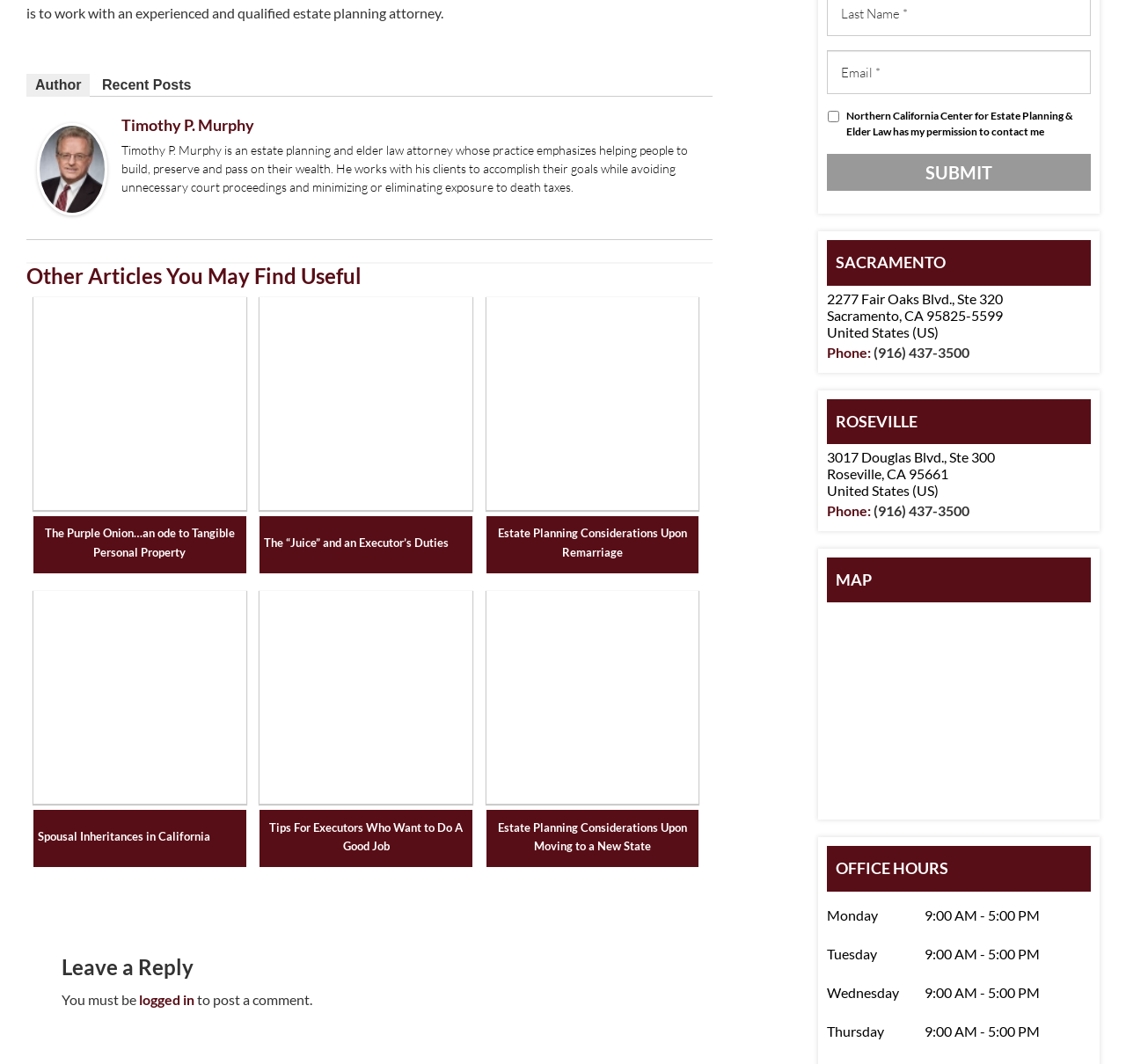Use a single word or phrase to answer the question: Who is the author of the webpage?

Timothy P. Murphy